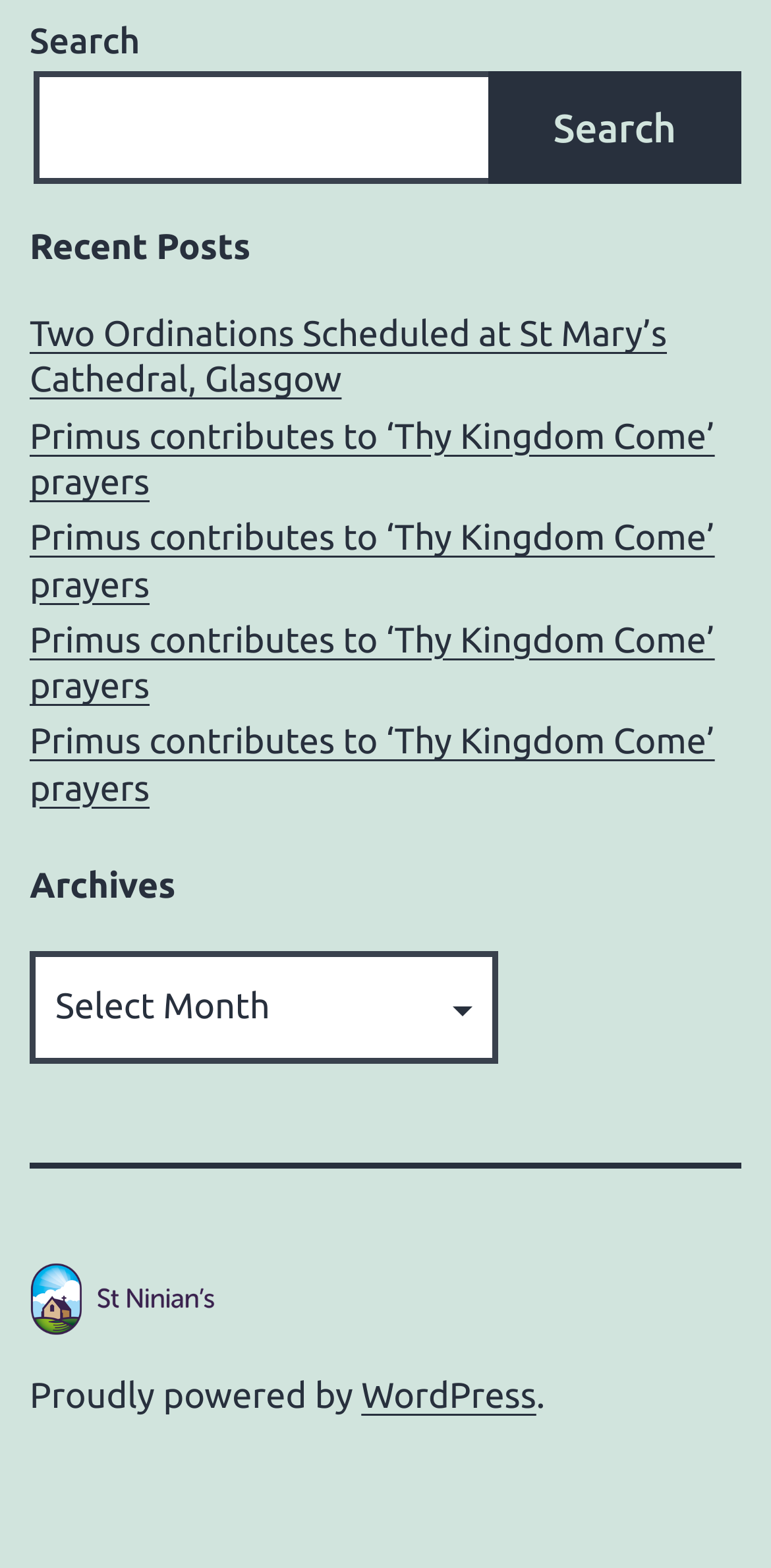Using floating point numbers between 0 and 1, provide the bounding box coordinates in the format (top-left x, top-left y, bottom-right x, bottom-right y). Locate the UI element described here: alt="Scottish Episcopal Church, Prestwick"

[0.038, 0.809, 0.285, 0.843]